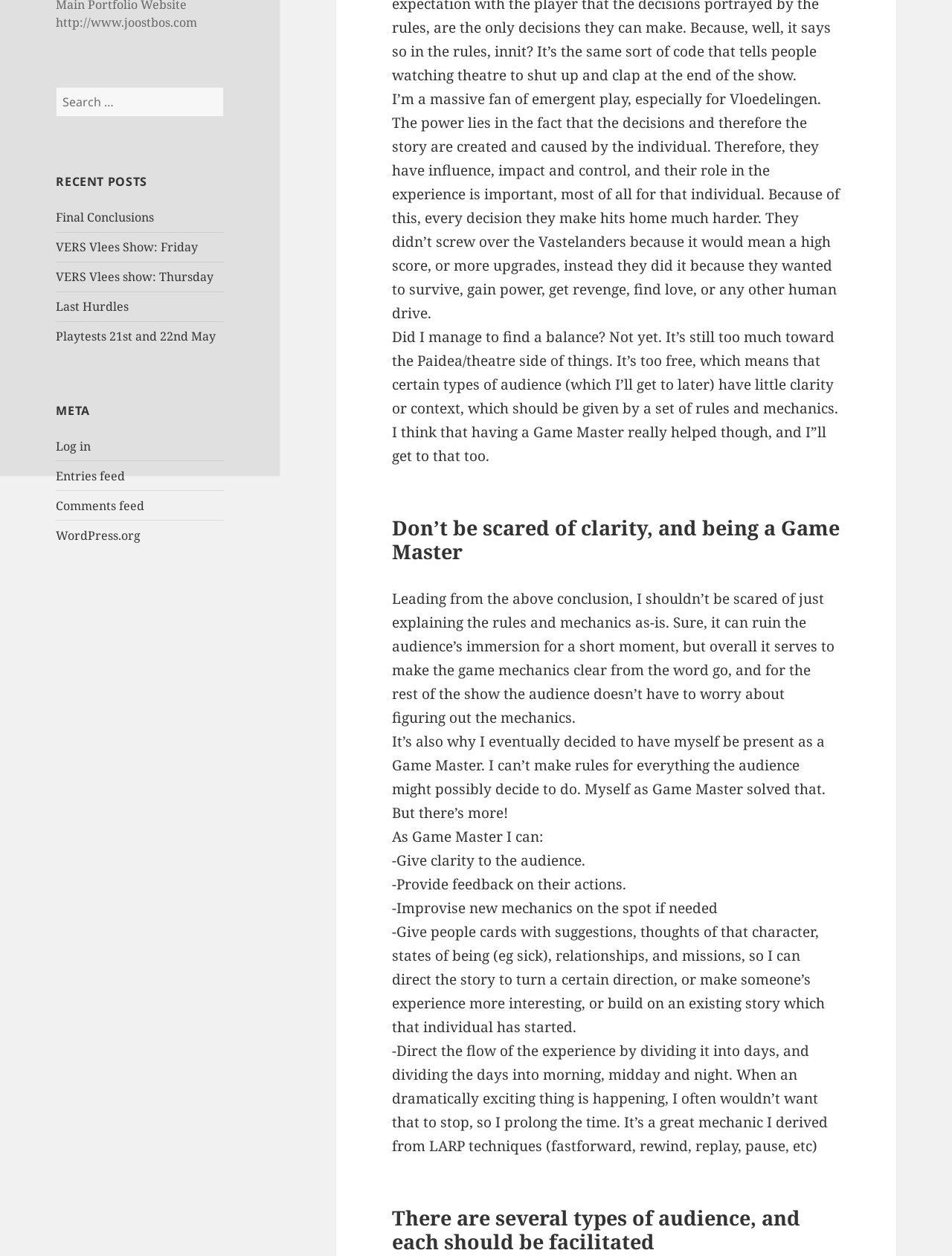Extract the bounding box of the UI element described as: "Playtests 21st and 22nd May".

[0.059, 0.261, 0.227, 0.274]